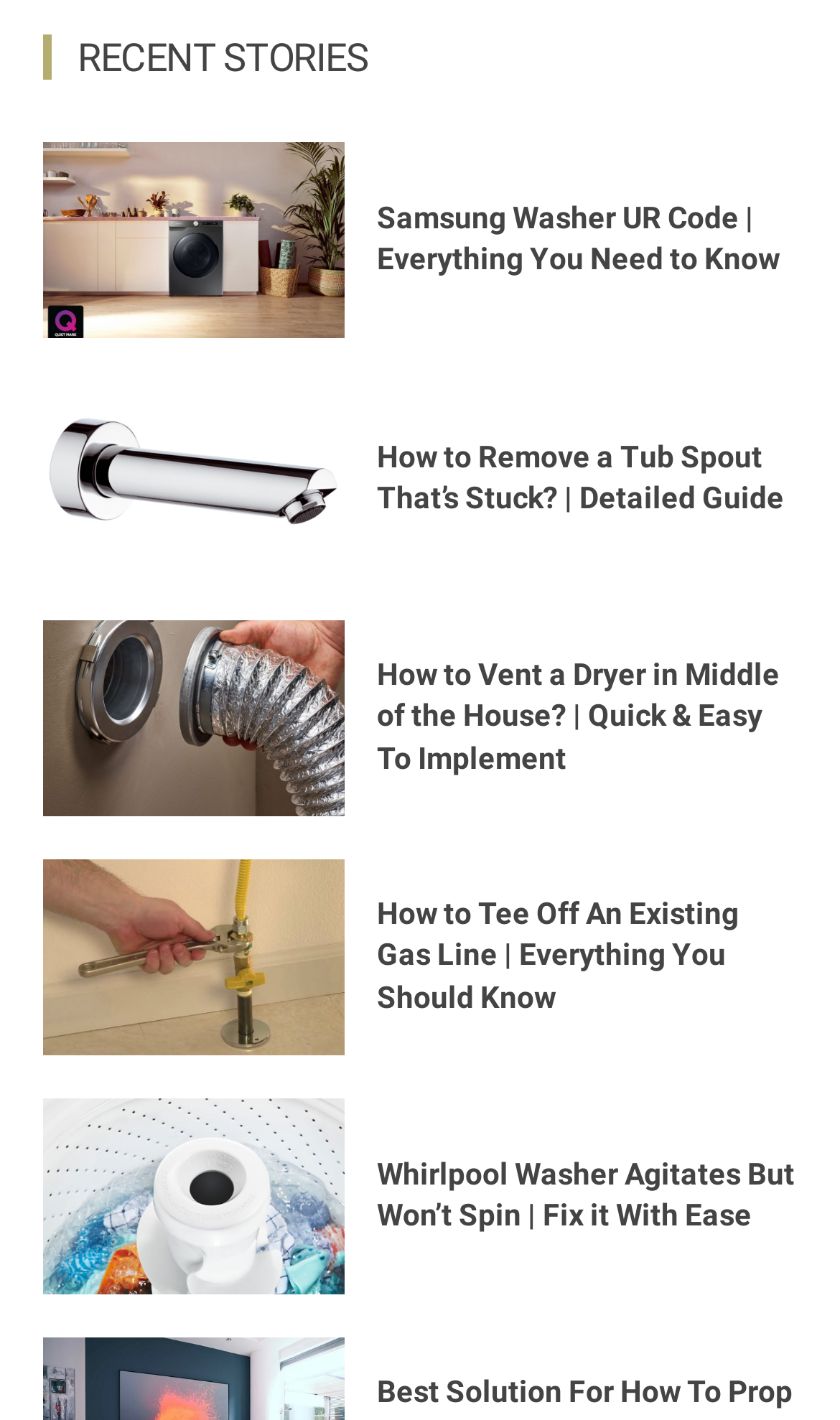What is the title of the section above the links?
Based on the image, provide your answer in one word or phrase.

RECENT STORIES